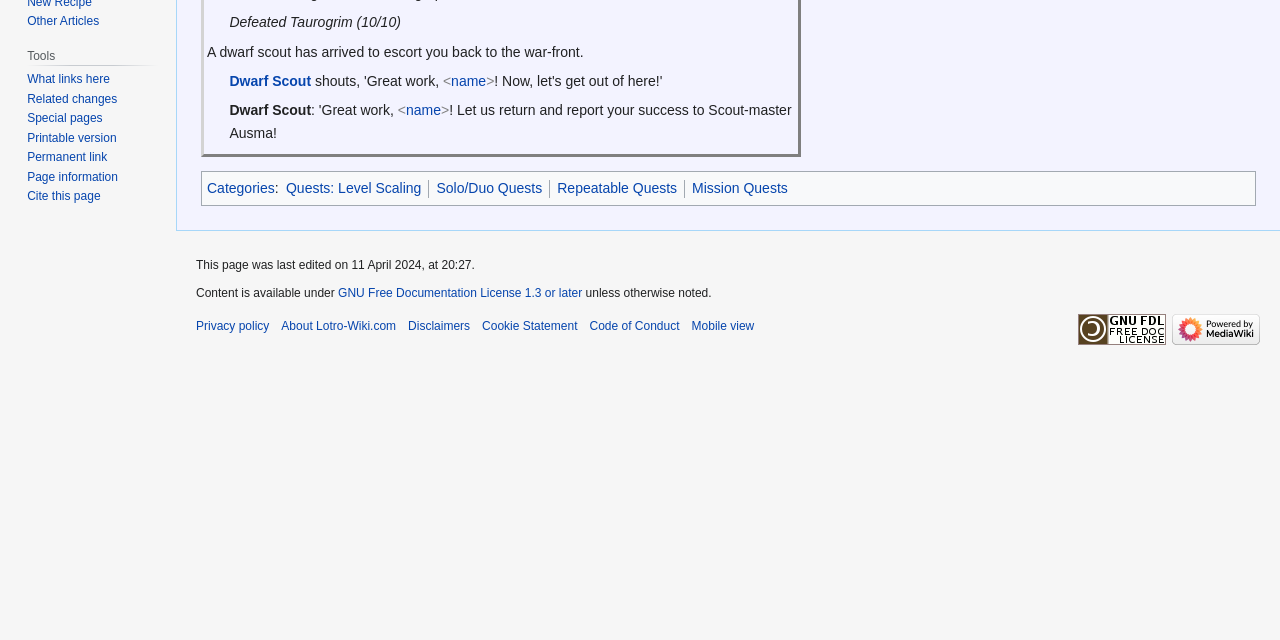Using floating point numbers between 0 and 1, provide the bounding box coordinates in the format (top-left x, top-left y, bottom-right x, bottom-right y). Locate the UI element described here: Programs

None